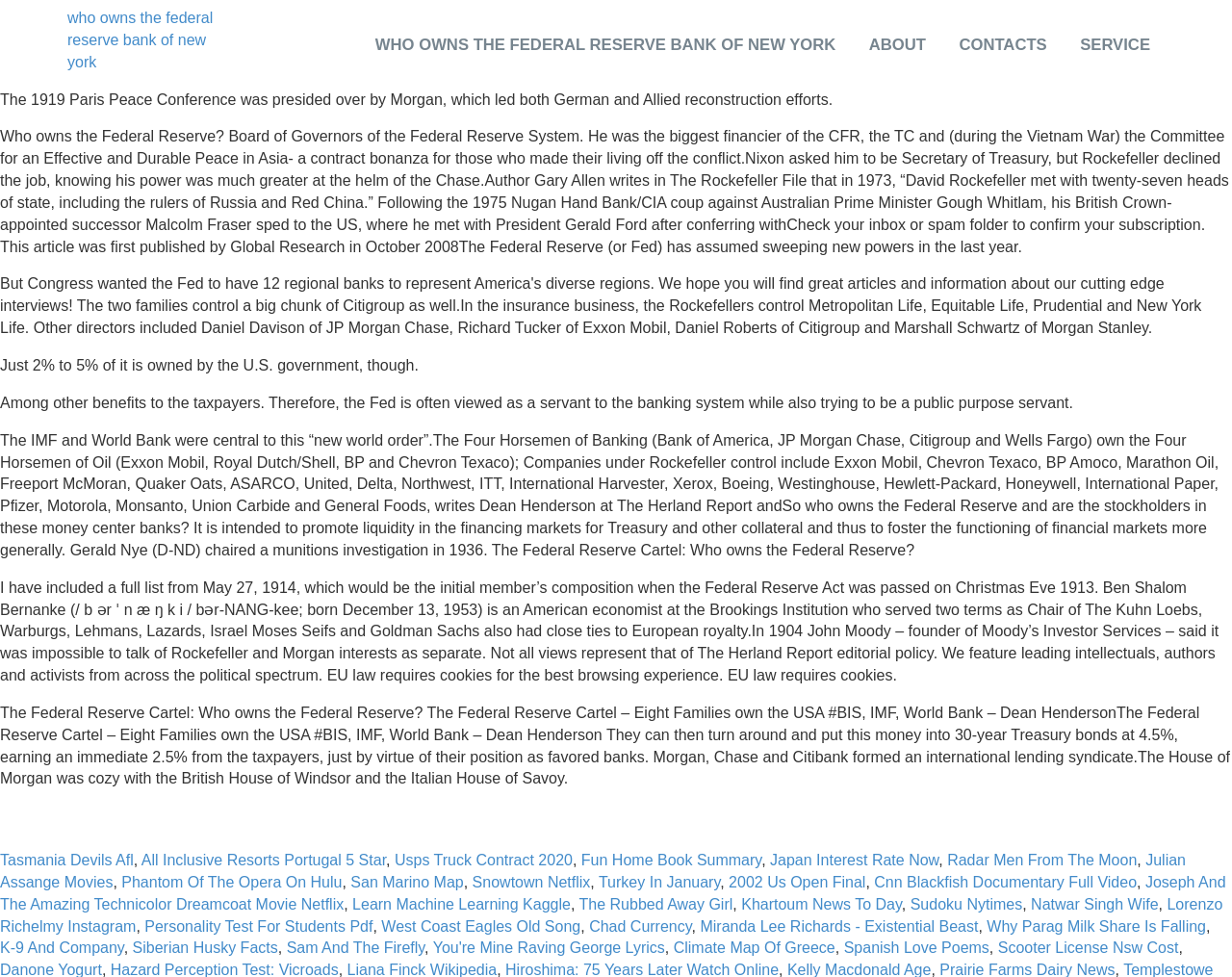Using the description: "Chad Currency", identify the bounding box of the corresponding UI element in the screenshot.

[0.478, 0.939, 0.561, 0.956]